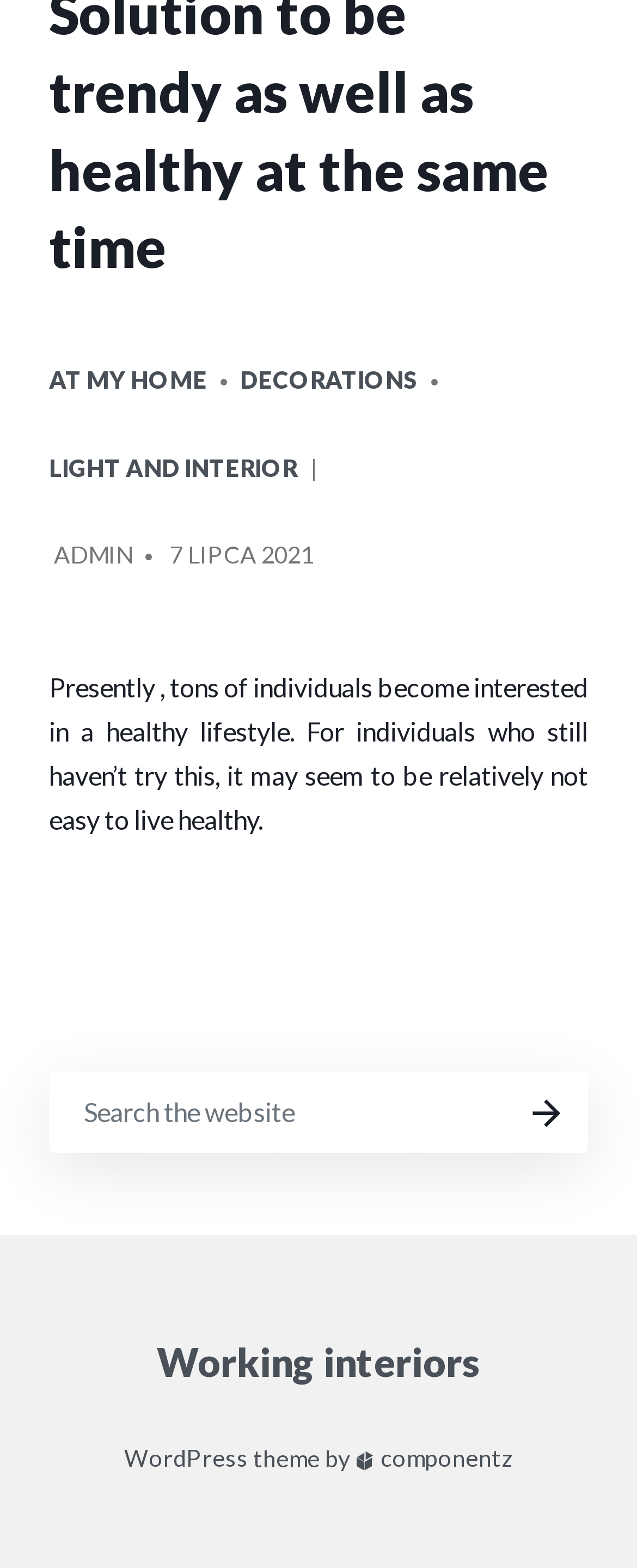From the given element description: "WordPress", find the bounding box for the UI element. Provide the coordinates as four float numbers between 0 and 1, in the order [left, top, right, bottom].

[0.195, 0.908, 0.39, 0.953]